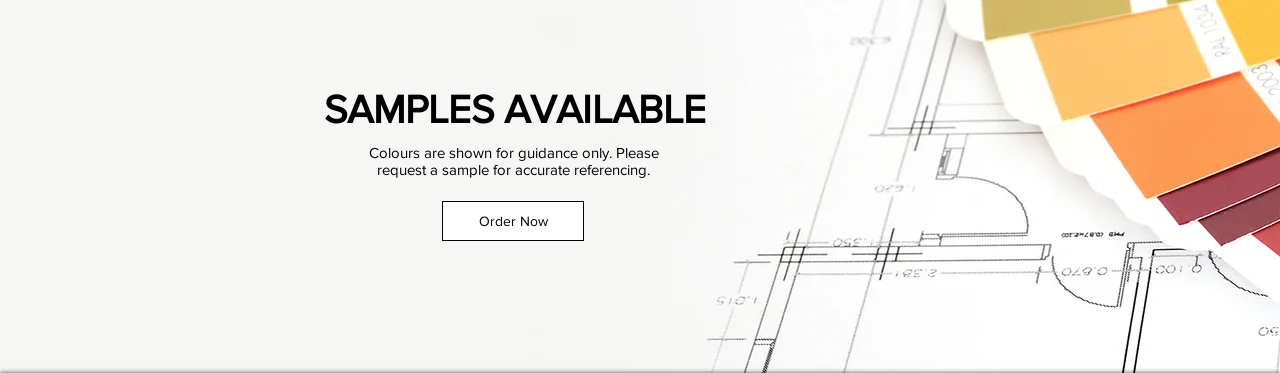Refer to the image and answer the question with as much detail as possible: What action is the user invited to take?

The call-to-action button labeled 'Order Now' invites users to take the next step in obtaining the samples, reinforcing the practical application of the showcased colors in real-world projects, implying that the user can place an order for the samples.